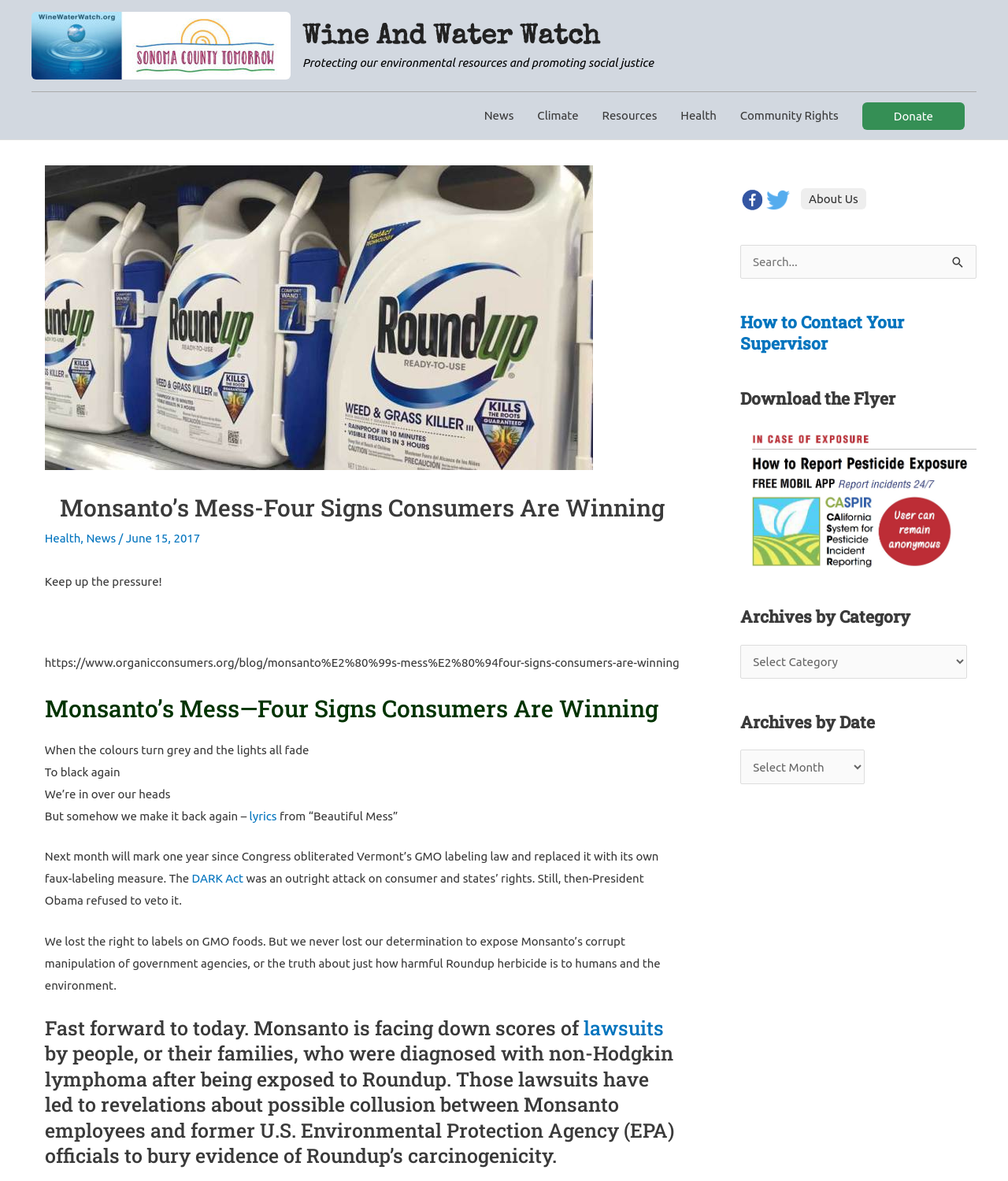Calculate the bounding box coordinates for the UI element based on the following description: "parent_node: Search for: name="s" placeholder="Search..."". Ensure the coordinates are four float numbers between 0 and 1, i.e., [left, top, right, bottom].

[0.734, 0.207, 0.969, 0.236]